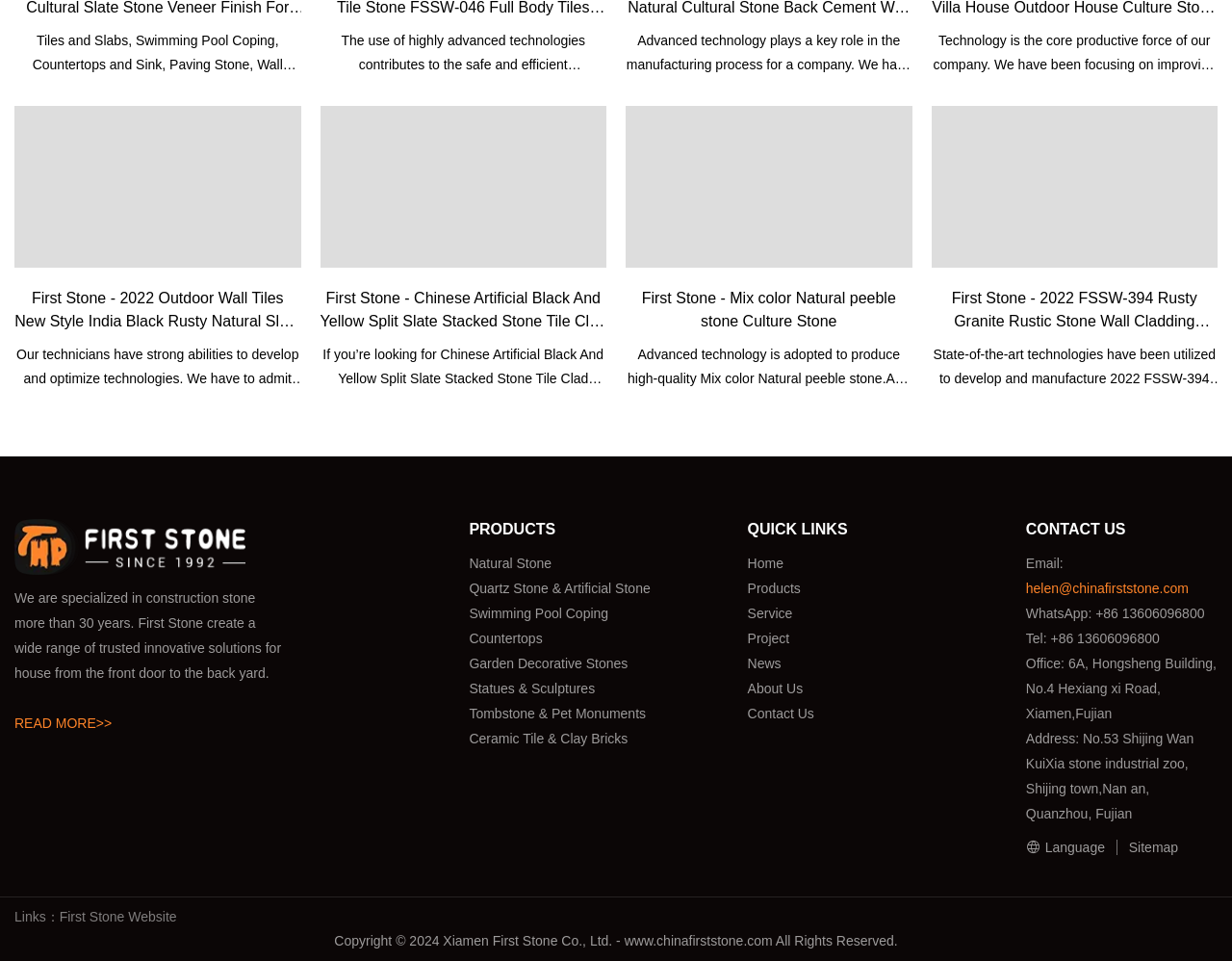Please give a one-word or short phrase response to the following question: 
What types of products does the company offer?

Natural Stone, Quartz Stone, etc.